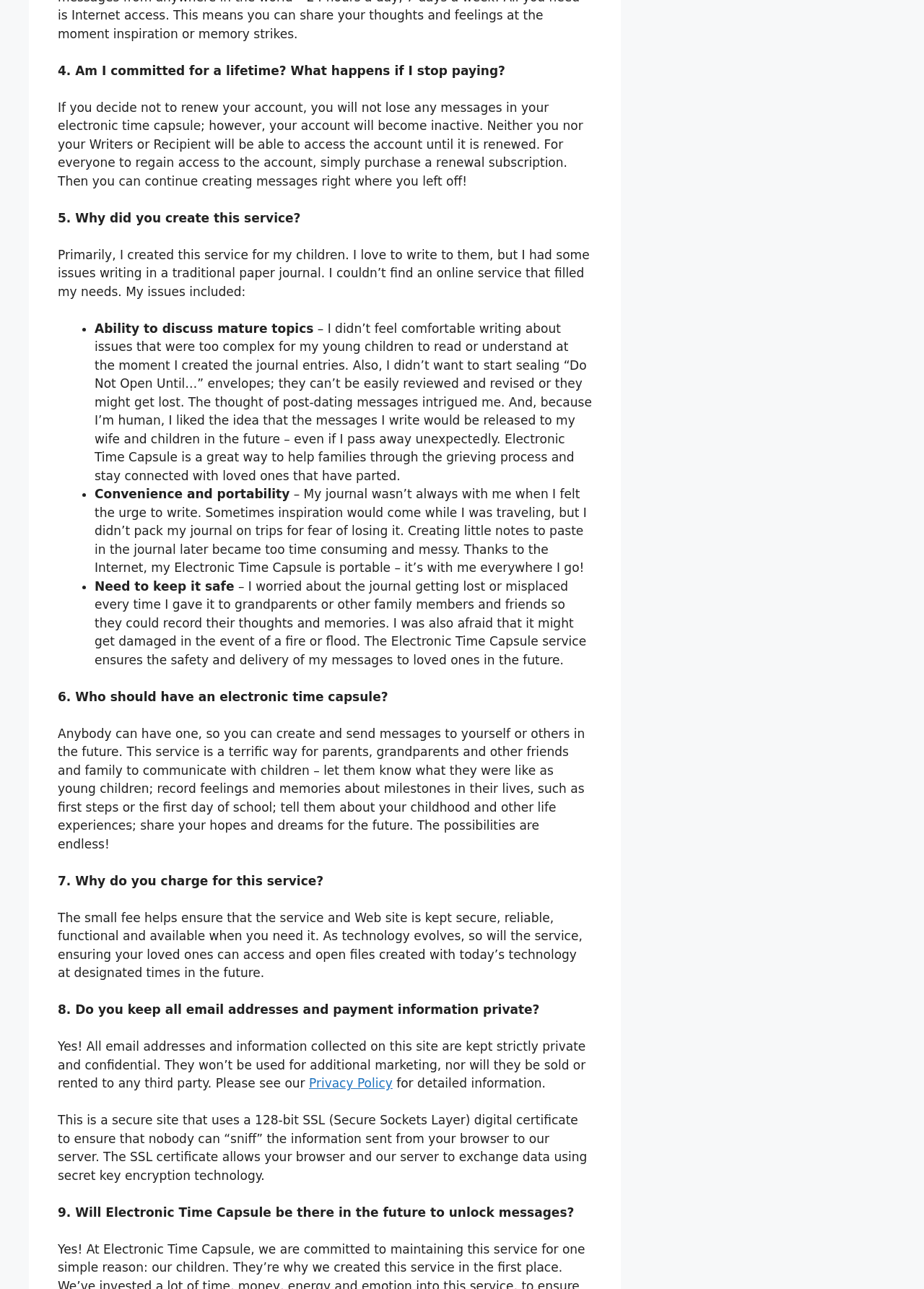Please study the image and answer the question comprehensively:
What is the purpose of the small fee for this service?

The small fee helps ensure that the service and website is kept secure, reliable, functional, and available when needed, and as technology evolves, the service will also evolve to ensure that loved ones can access and open files created with today's technology at designated times in the future.